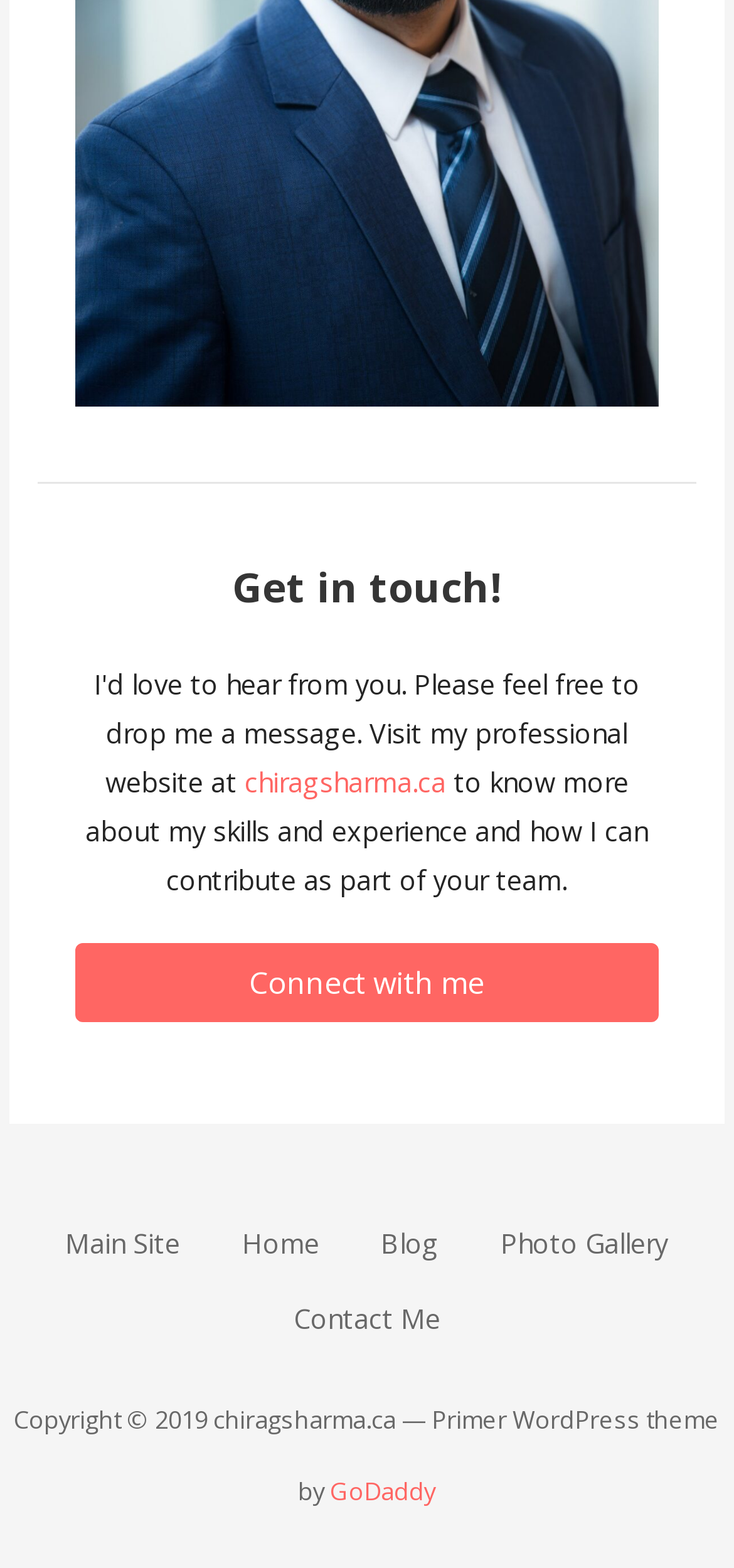What is the name of the person's website? Based on the screenshot, please respond with a single word or phrase.

chiragsharma.ca